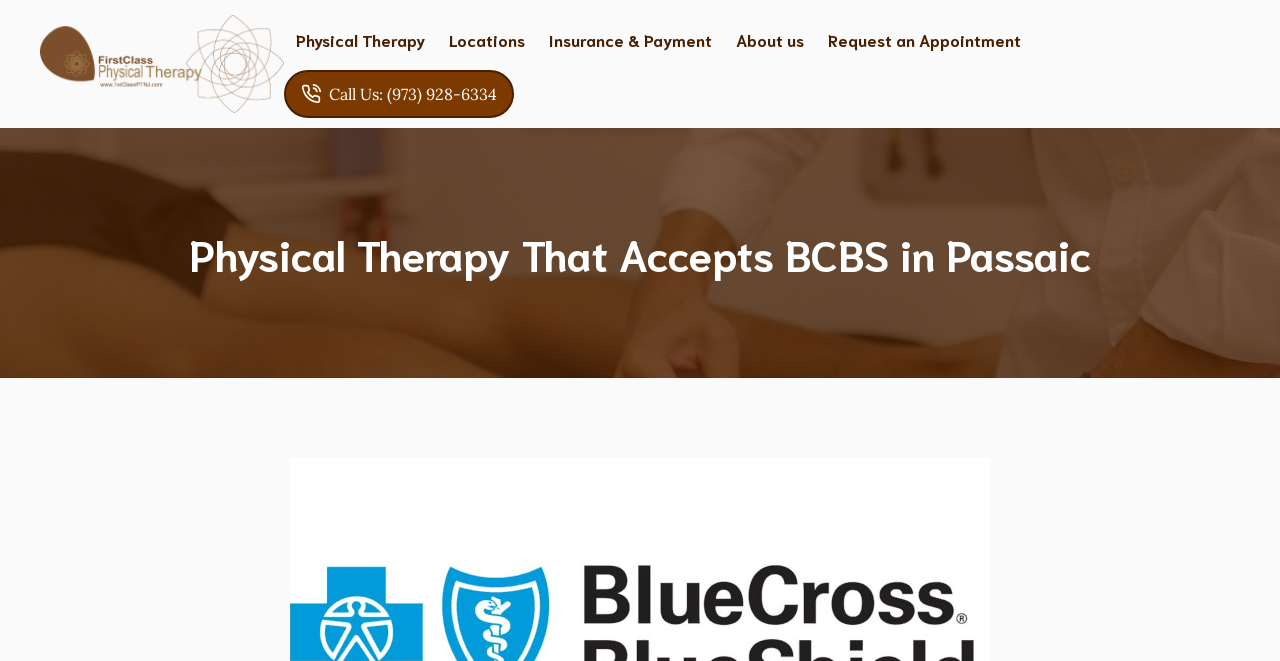Locate the bounding box for the described UI element: "Insurance & Payment". Ensure the coordinates are four float numbers between 0 and 1, formatted as [left, top, right, bottom].

[0.42, 0.015, 0.566, 0.106]